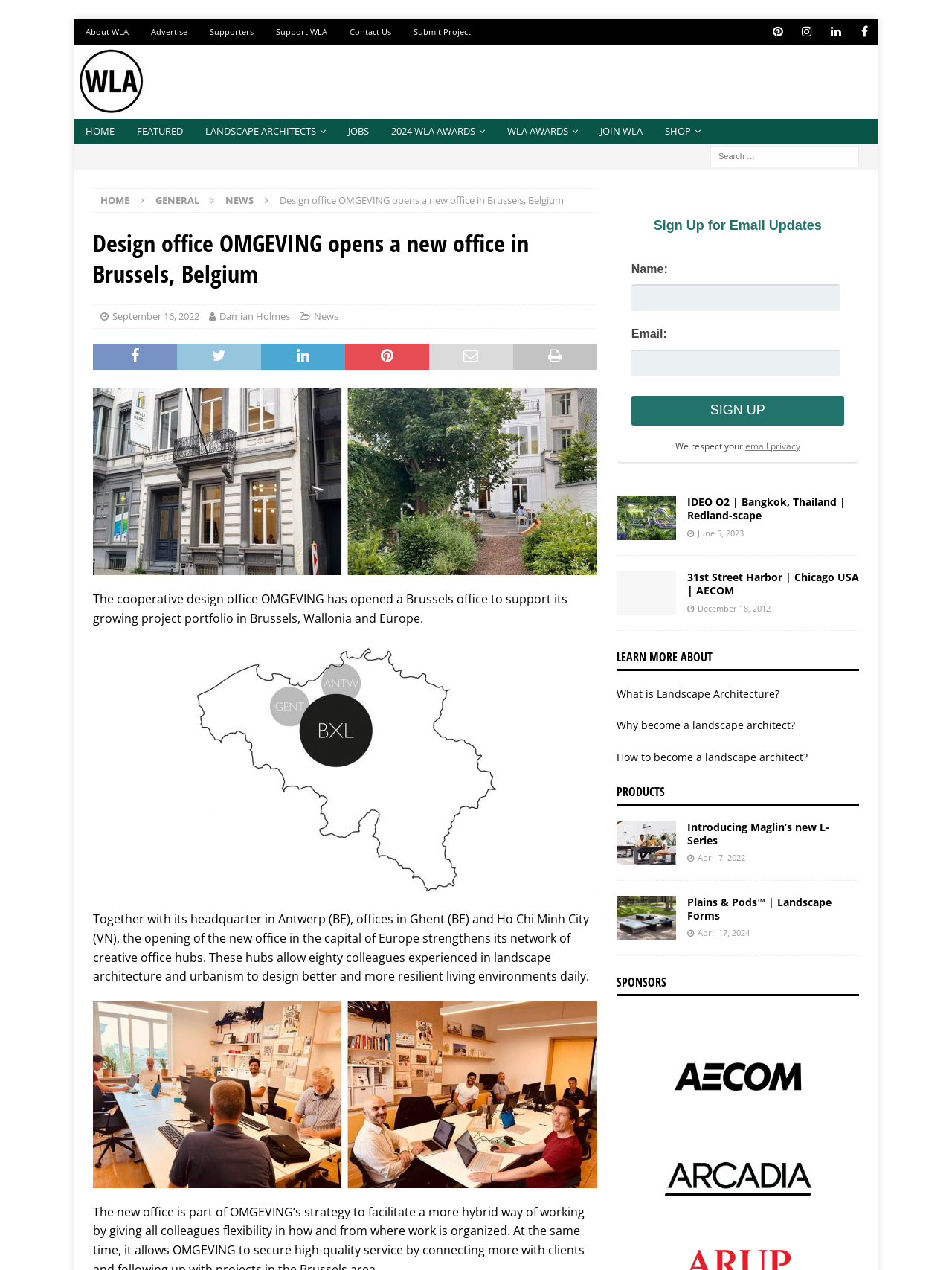Determine the bounding box coordinates for the element that should be clicked to follow this instruction: "Read news about OMGEVING's new office". The coordinates should be given as four float numbers between 0 and 1, in the format [left, top, right, bottom].

[0.294, 0.152, 0.592, 0.163]